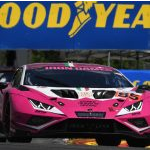Based on what you see in the screenshot, provide a thorough answer to this question: What is the context in which the car is being showcased?

The caption describes the car as being mid-action, navigating a track with precision, which suggests that the car is being showcased in the context of a race or a racing event.